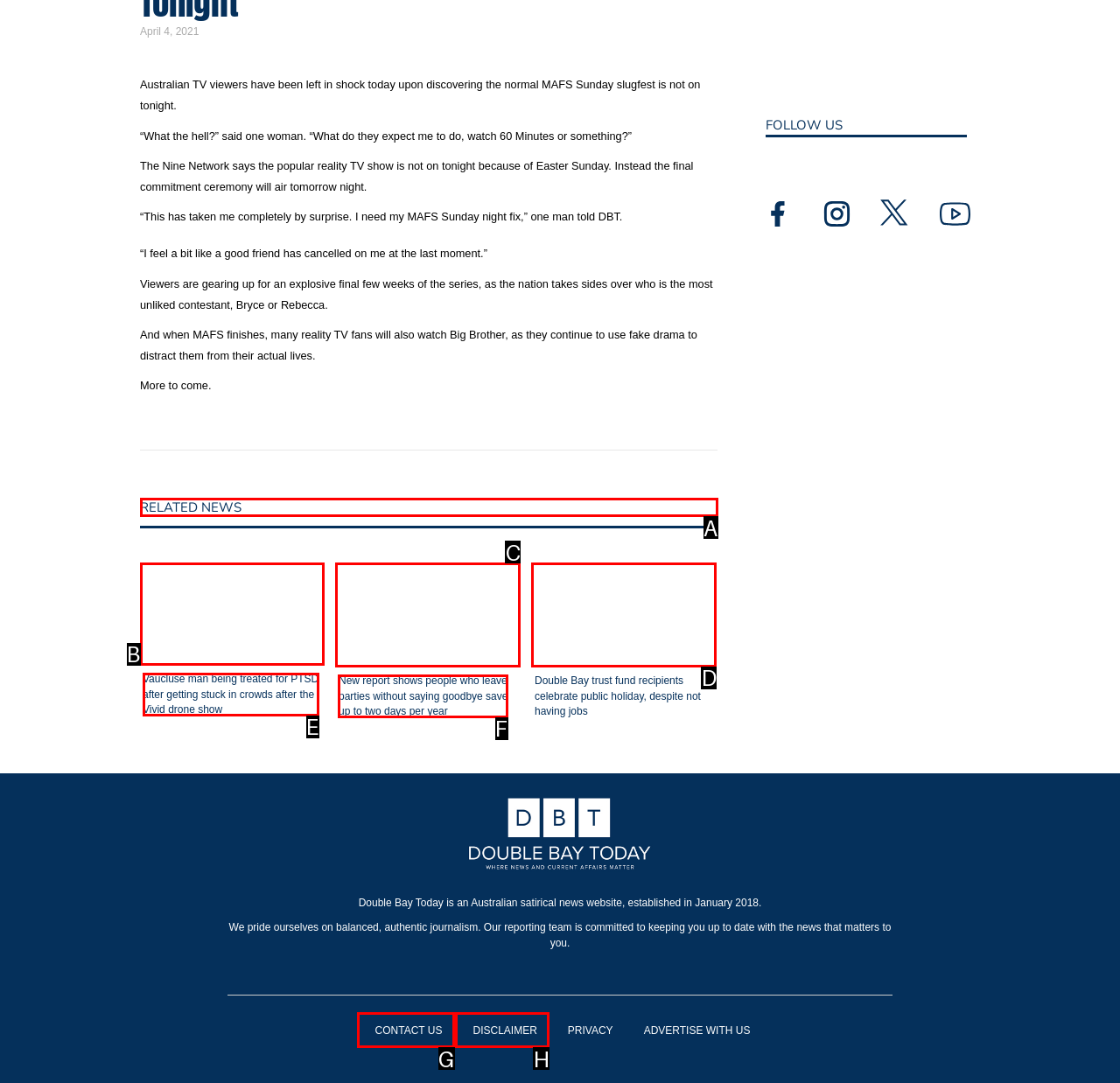Pick the right letter to click to achieve the task: Read related news
Answer with the letter of the correct option directly.

A